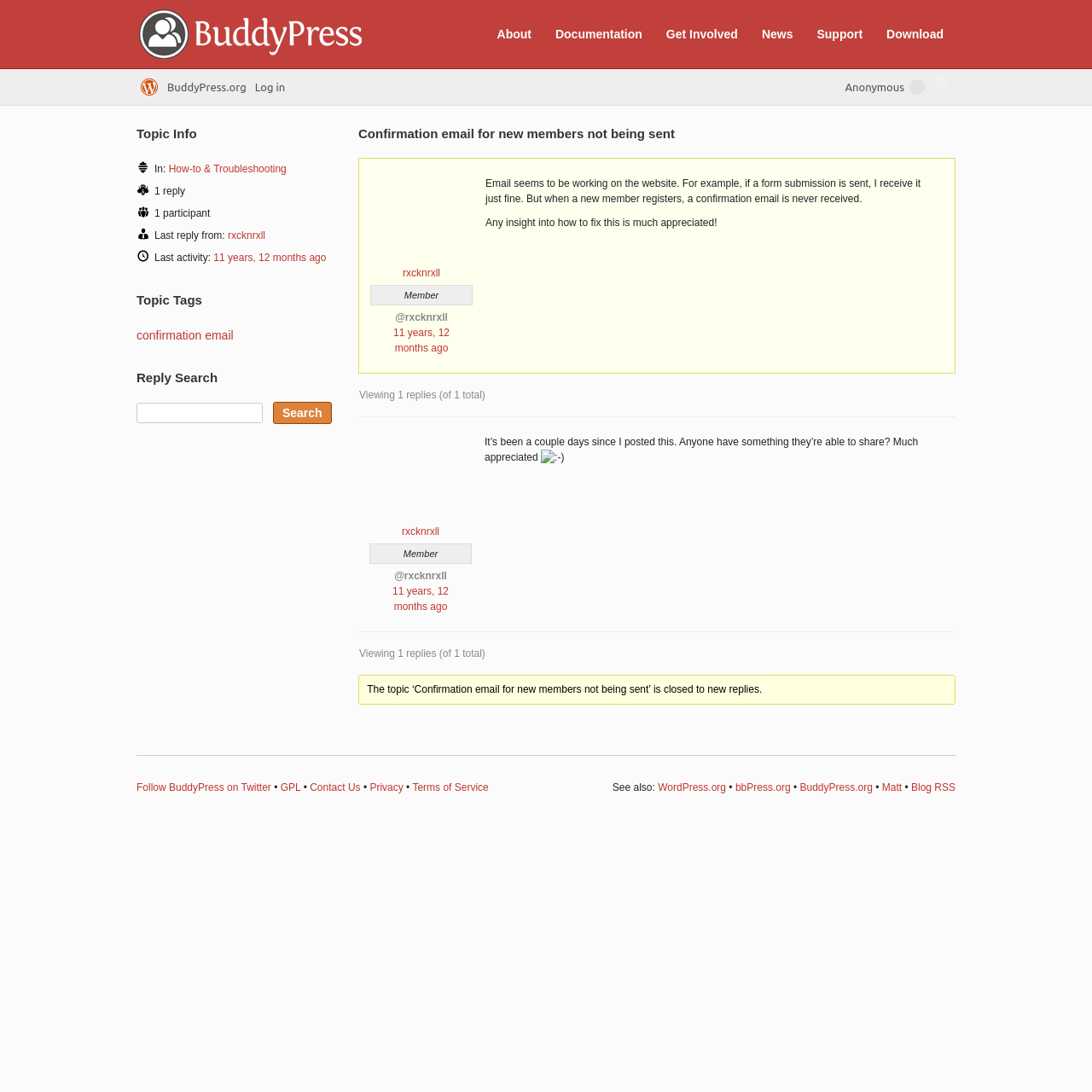What is the topic of this discussion?
Look at the image and respond with a one-word or short phrase answer.

Confirmation email for new members not being sent